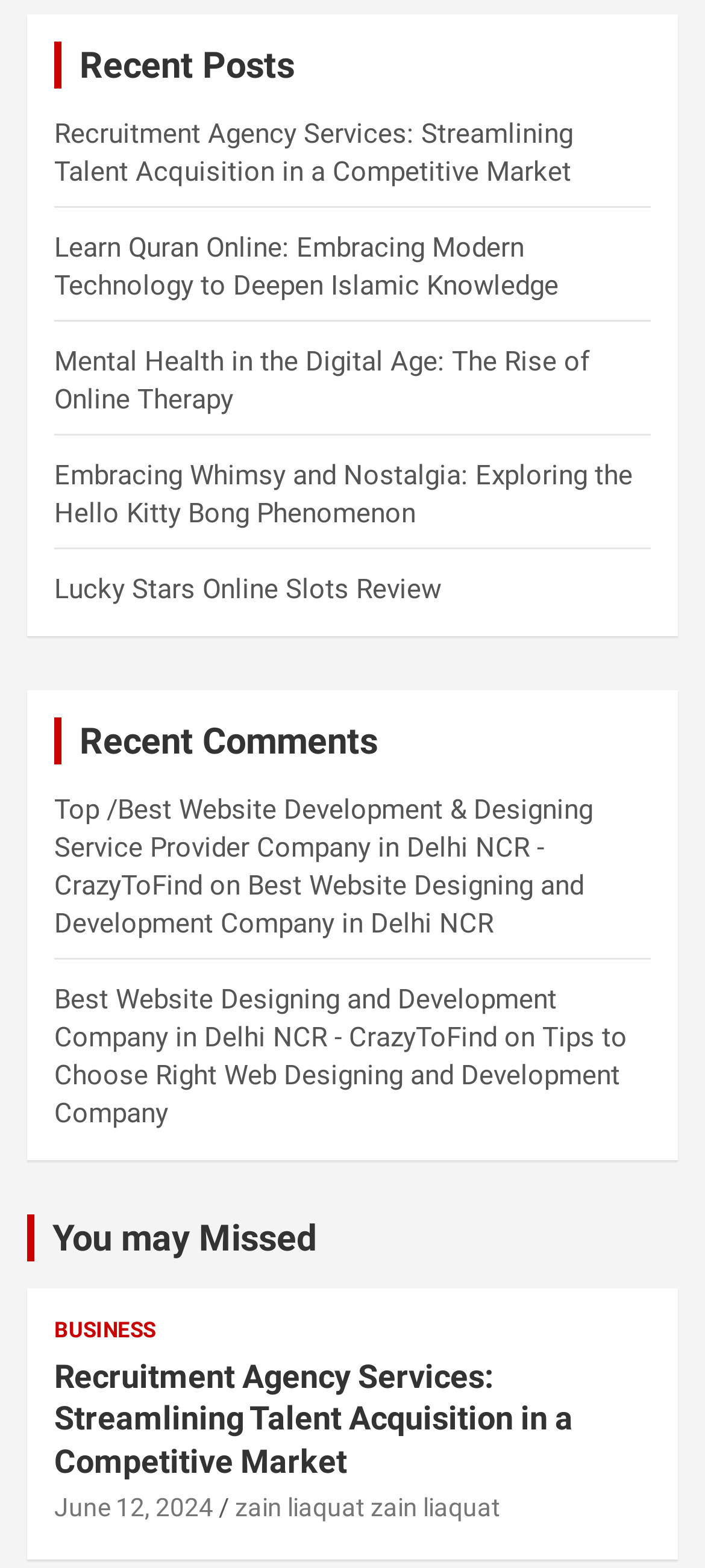Specify the bounding box coordinates of the region I need to click to perform the following instruction: "View the article about Lucky Stars Online Slots". The coordinates must be four float numbers in the range of 0 to 1, i.e., [left, top, right, bottom].

[0.077, 0.366, 0.626, 0.386]